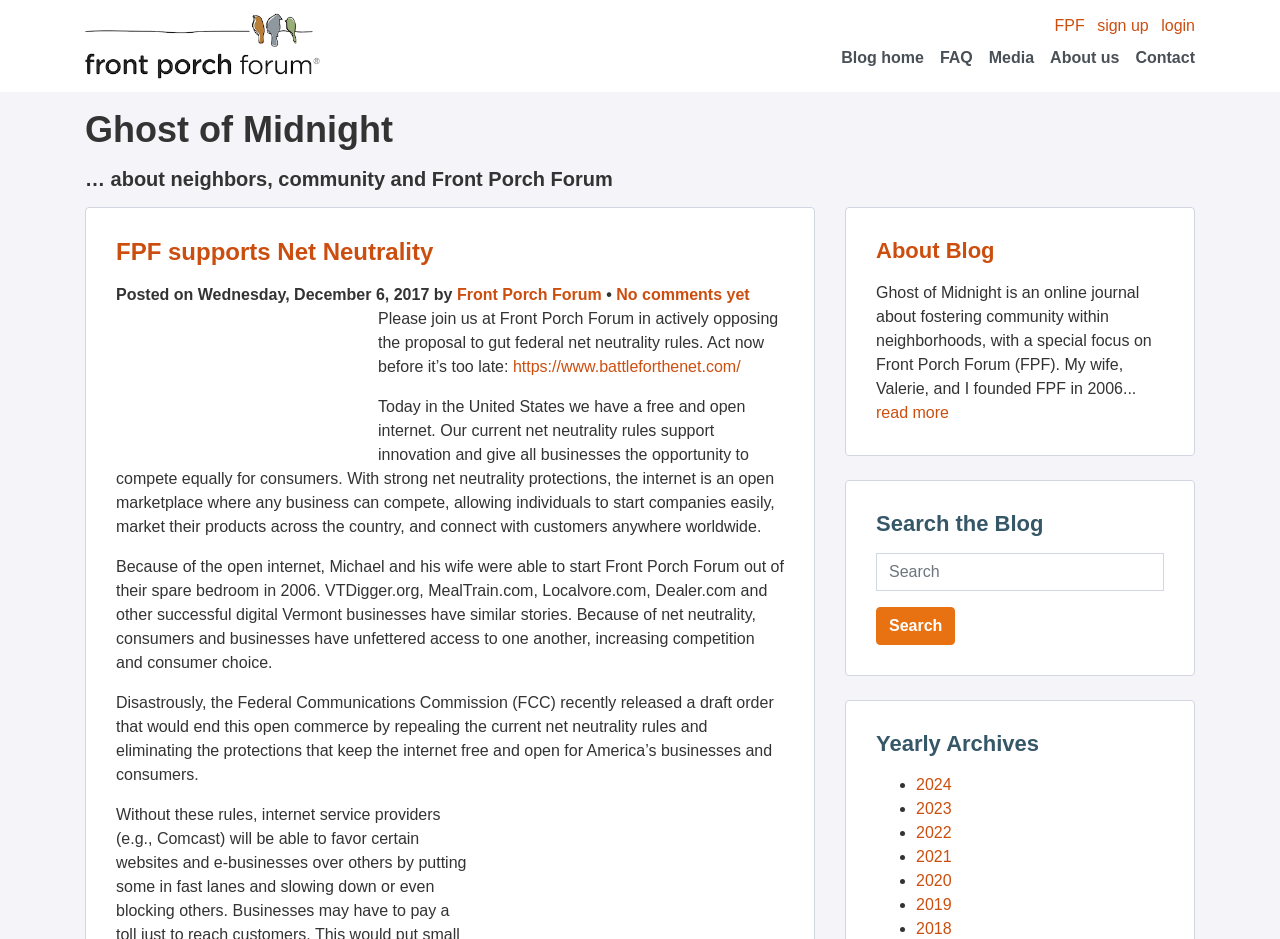What can be done to support net neutrality?
Please provide a detailed and thorough answer to the question.

I found the answer by reading the text on the page, which says 'Please join us at Front Porch Forum in actively opposing the proposal to gut federal net neutrality rules. Act now before it’s too late:' This suggests that one can support net neutrality by taking action now before it's too late.